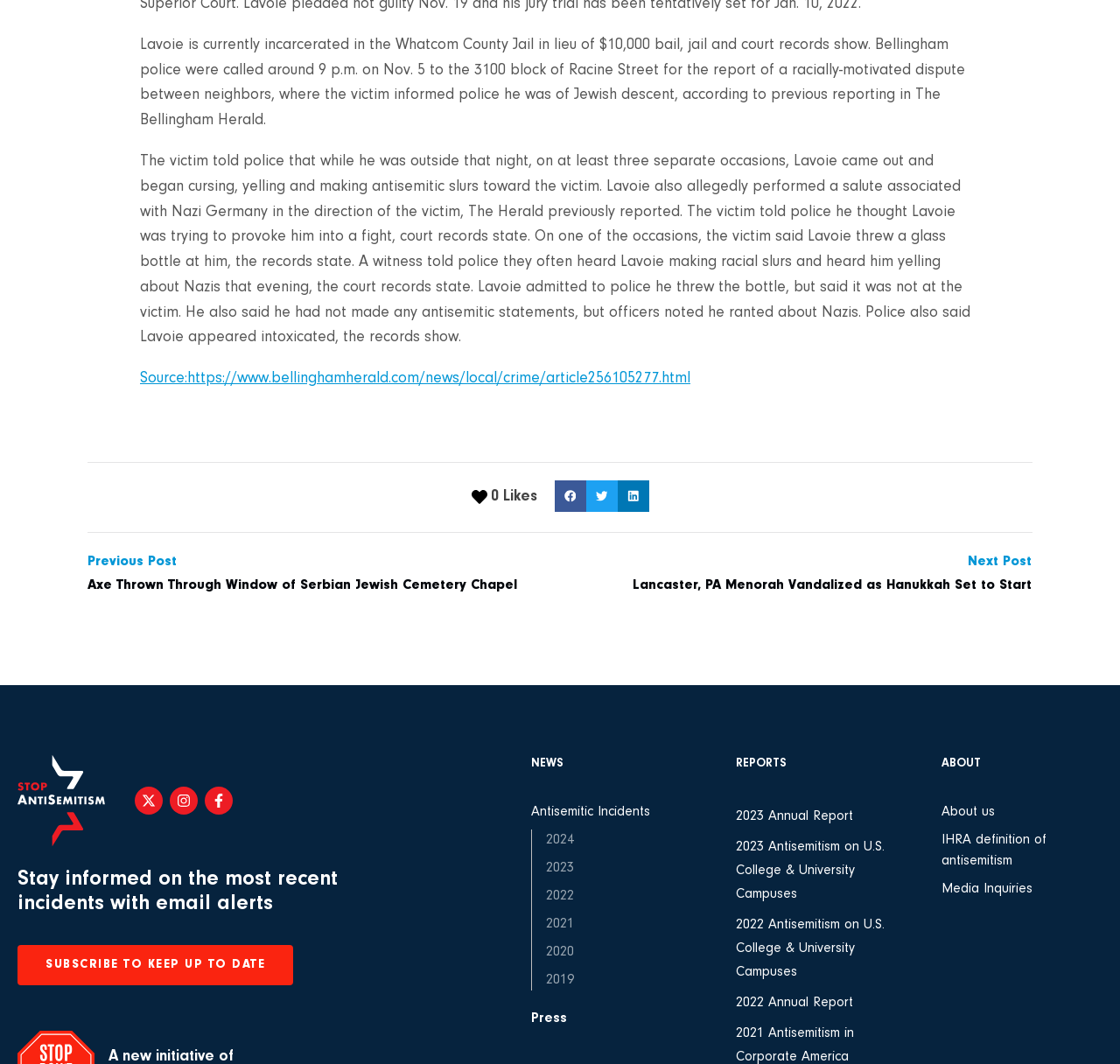What type of incidents are reported on this webpage?
Refer to the image and give a detailed response to the question.

Based on the StaticText element 'Antisemitic Incidents' and the overall content of the webpage, it appears that this webpage reports on antisemitic incidents.